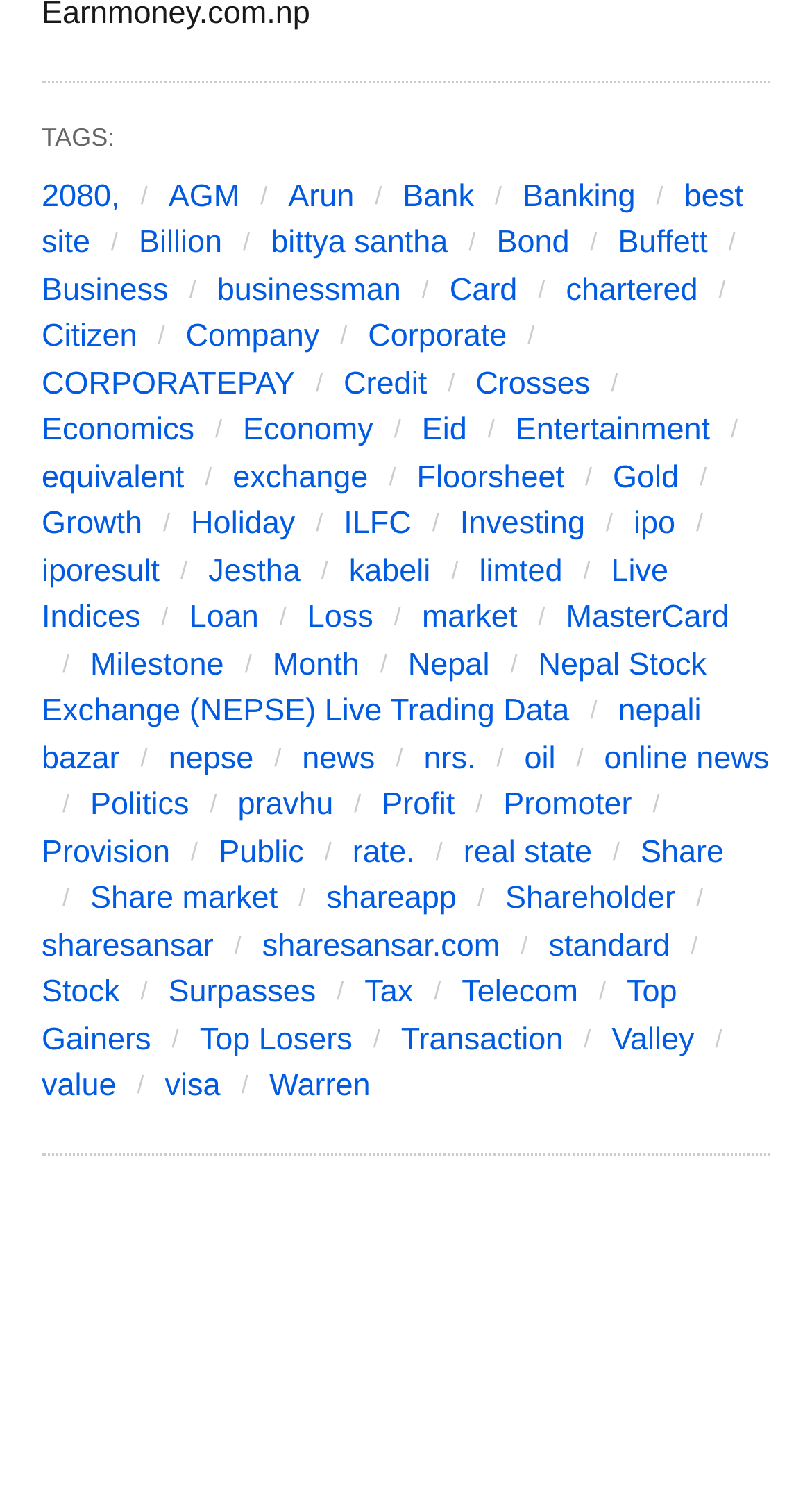Point out the bounding box coordinates of the section to click in order to follow this instruction: "Click on 'AGM'".

[0.207, 0.118, 0.295, 0.142]